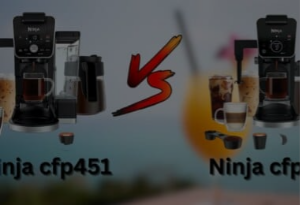What is the purpose of the image?
Identify the answer in the screenshot and reply with a single word or phrase.

Visual guide